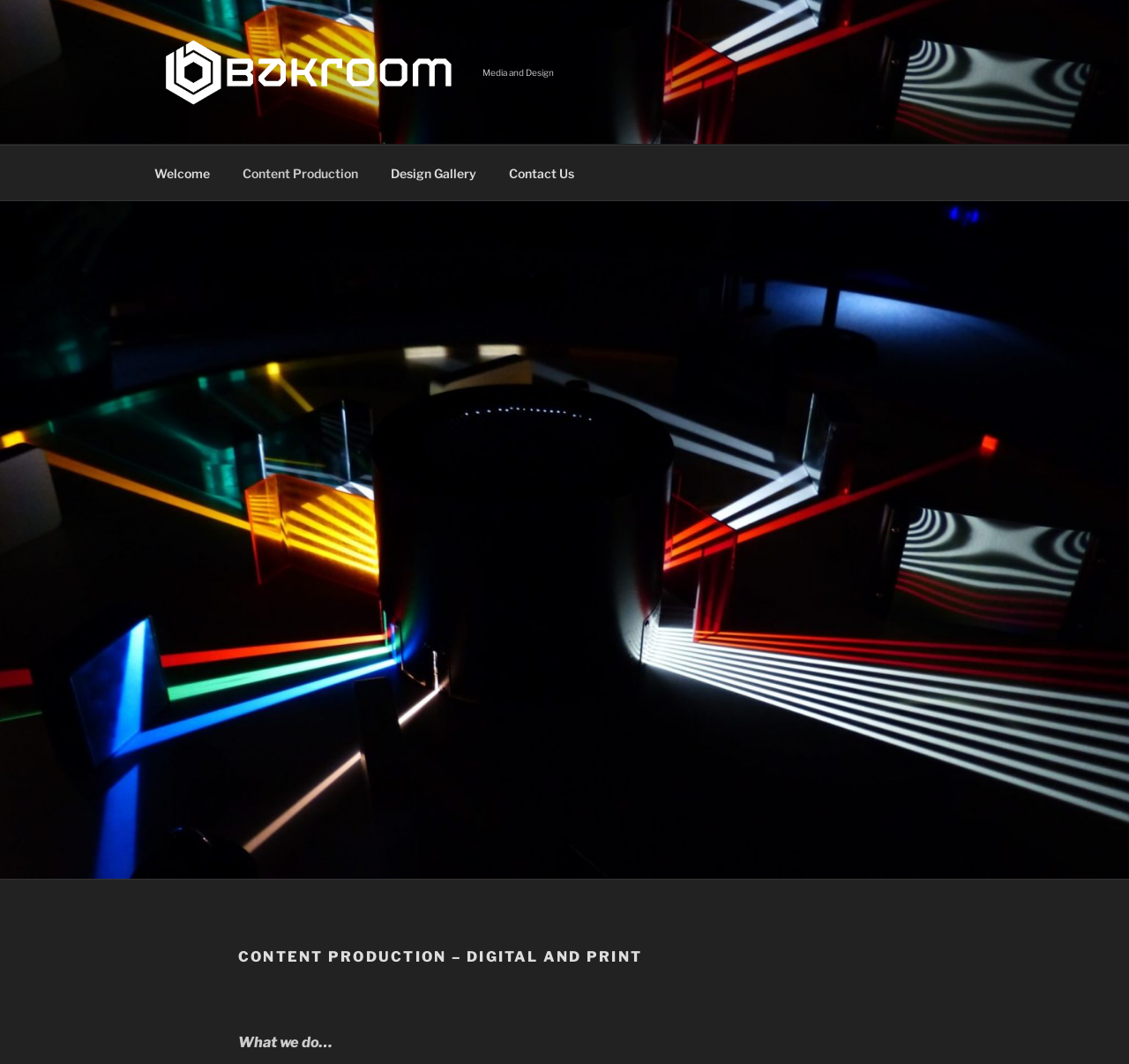Find the bounding box coordinates for the HTML element described in this sentence: "parent_node: Media and Design". Provide the coordinates as four float numbers between 0 and 1, in the format [left, top, right, bottom].

[0.142, 0.035, 0.425, 0.101]